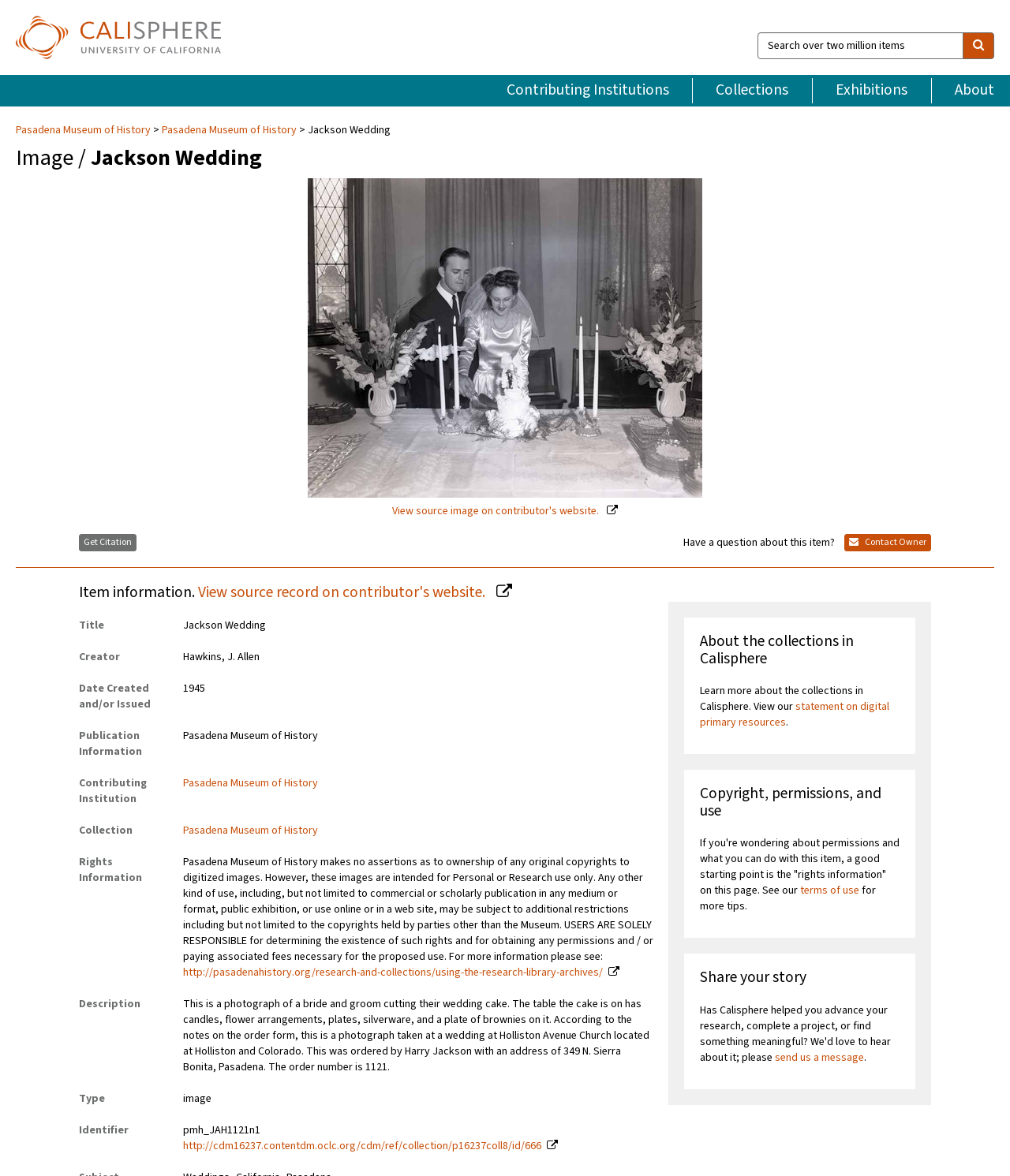What is the event depicted in the photograph?
Provide a detailed and extensive answer to the question.

The photograph shows a bride and groom cutting their wedding cake, which suggests that the event is a wedding. The table setting, including candles, flower arrangements, plates, silverware, and a plate of brownies, also supports this conclusion.